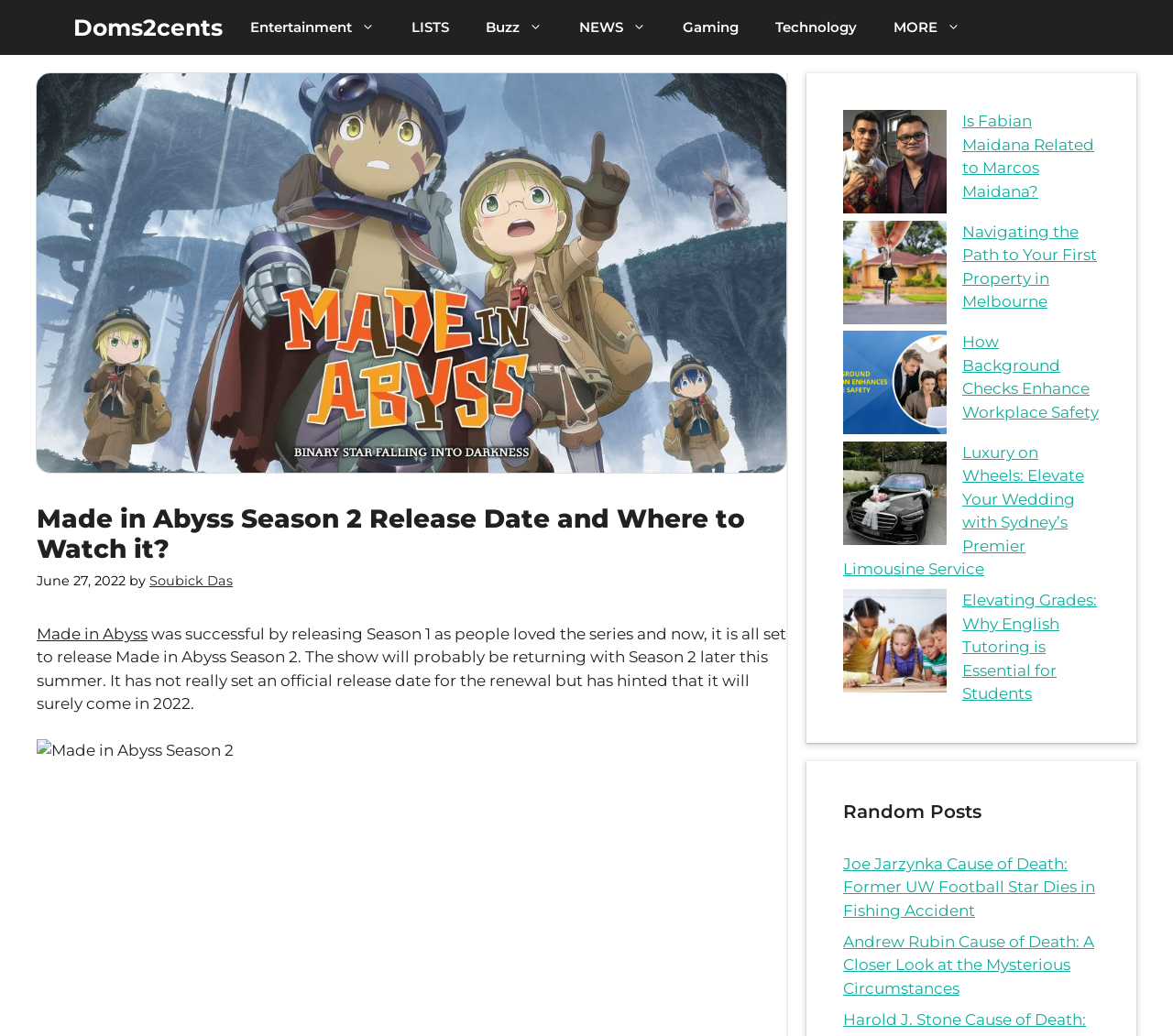Please locate the bounding box coordinates of the element that needs to be clicked to achieve the following instruction: "Check the 'Random Posts' section". The coordinates should be four float numbers between 0 and 1, i.e., [left, top, right, bottom].

[0.719, 0.77, 0.938, 0.796]